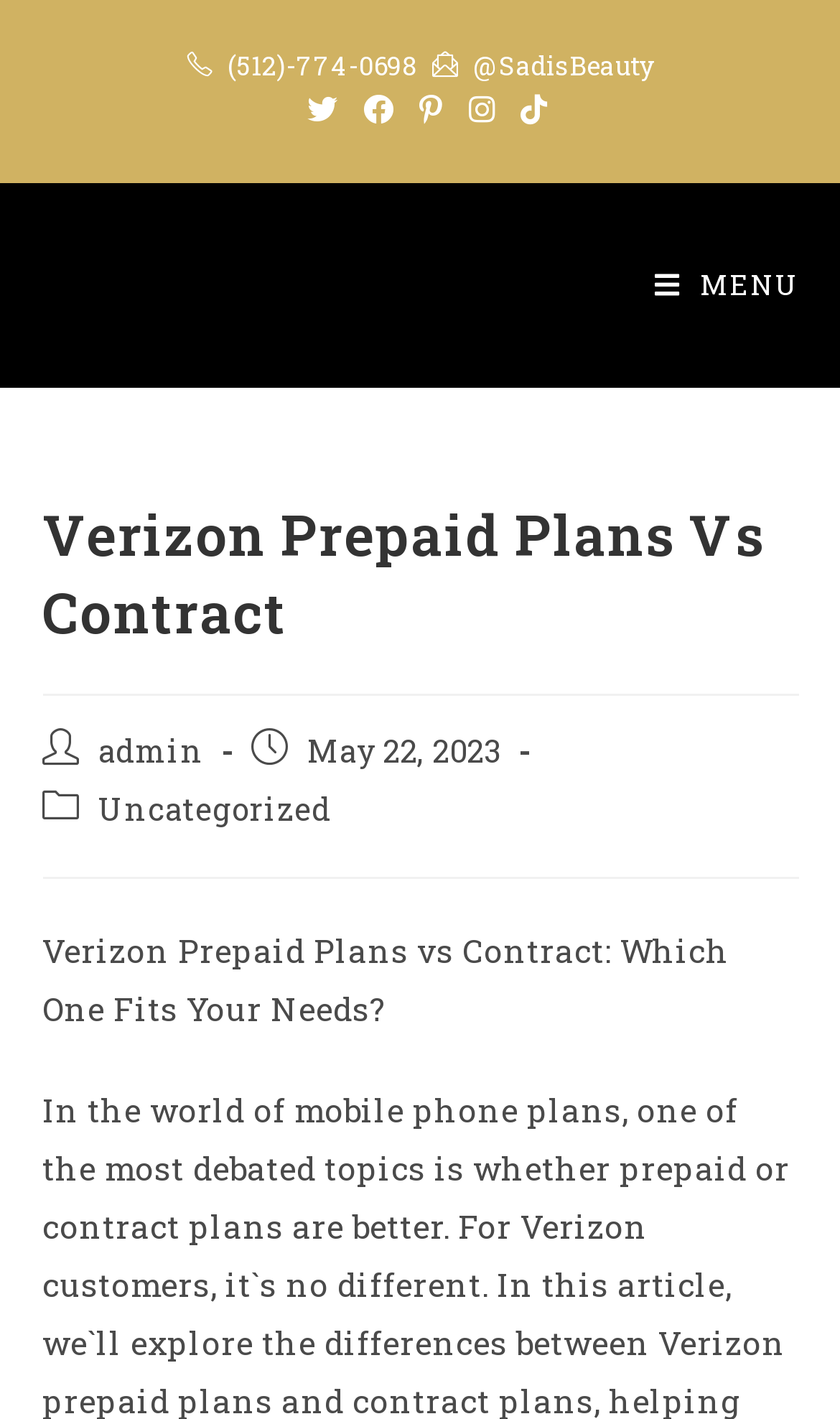Explain the webpage in detail, including its primary components.

The webpage appears to be a blog post discussing Verizon prepaid plans versus contract plans. At the top of the page, there is a header section with the title "Verizon Prepaid Plans Vs Contract - Sadi’s Beauty Works". Below the header, there is a section with the phone number "(512)-774-0698" and a Twitter handle "@SadisBeauty". 

To the right of this section, there is a list of social links, including Twitter, Facebook, Pinterest, Instagram, and TikTok, which are evenly spaced and aligned horizontally. 

Further down the page, there is a mobile menu link on the right side, with the text "MENU" written in a larger font size. Below the mobile menu, there is a main heading that reads "Verizon Prepaid Plans Vs Contract". 

Under the main heading, there is a section with the post author's name, "admin", and the post's publication date, "May 22, 2023". The post category is listed as "Uncategorized". 

The main content of the blog post starts below this section, with the title "Verizon Prepaid Plans vs Contract: Which One Fits Your Needs?" in a larger font size.